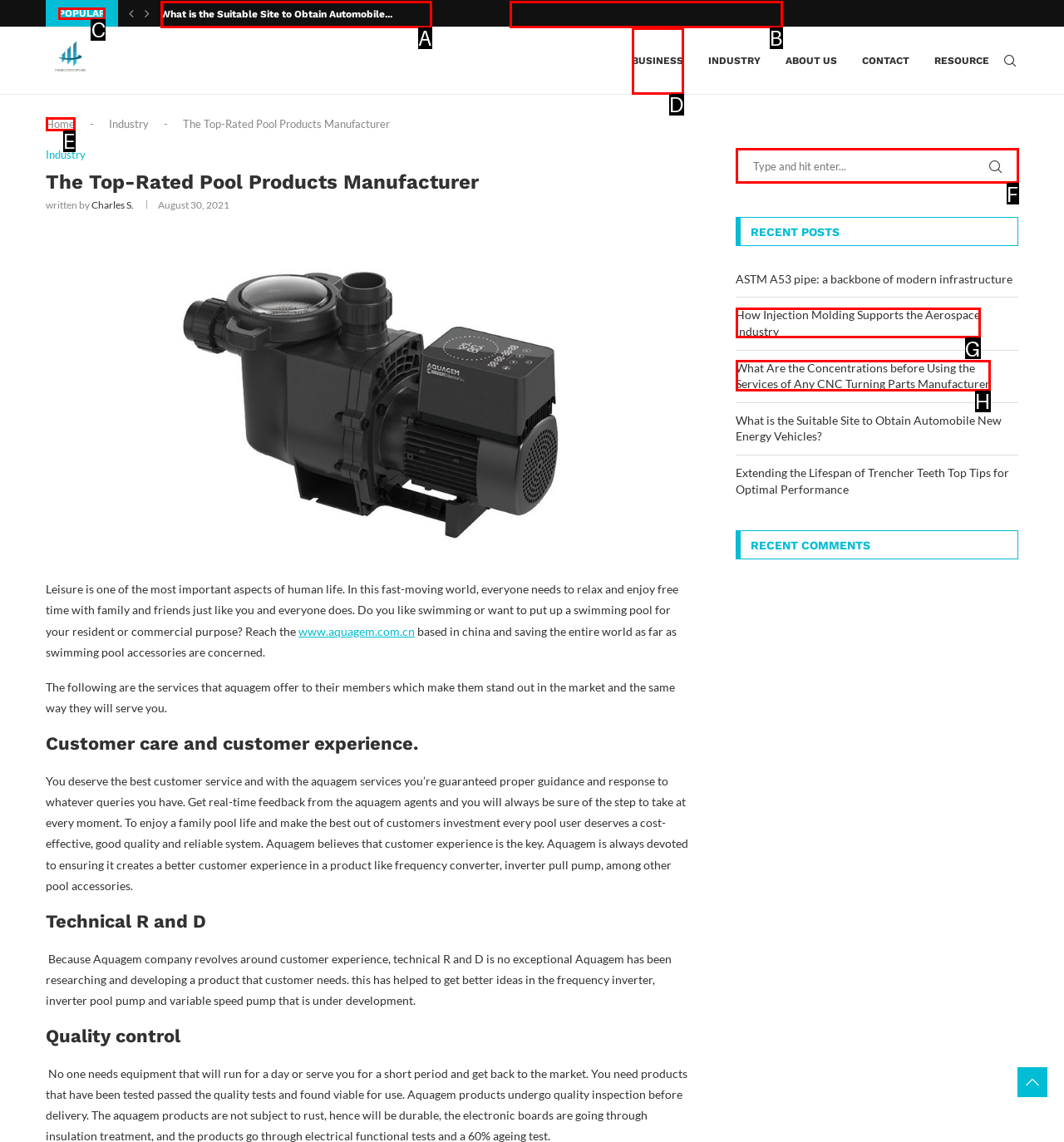Tell me which one HTML element I should click to complete the following task: Click on the 'POPULAR' tab Answer with the option's letter from the given choices directly.

C